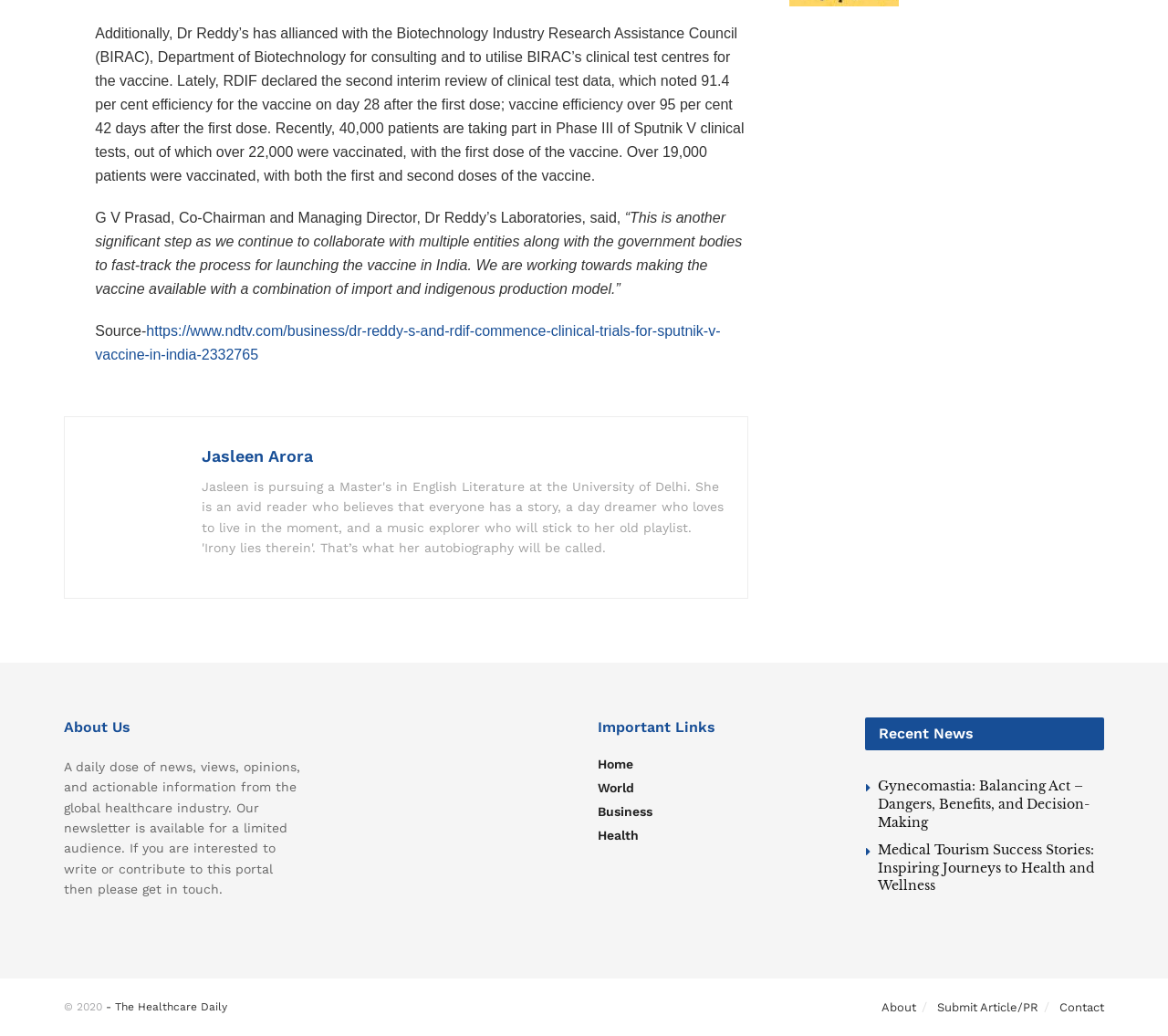What is the name of the author in the image?
Kindly offer a detailed explanation using the data available in the image.

The image has a caption 'Jasleen Arora', which suggests that the author in the image is Jasleen Arora.